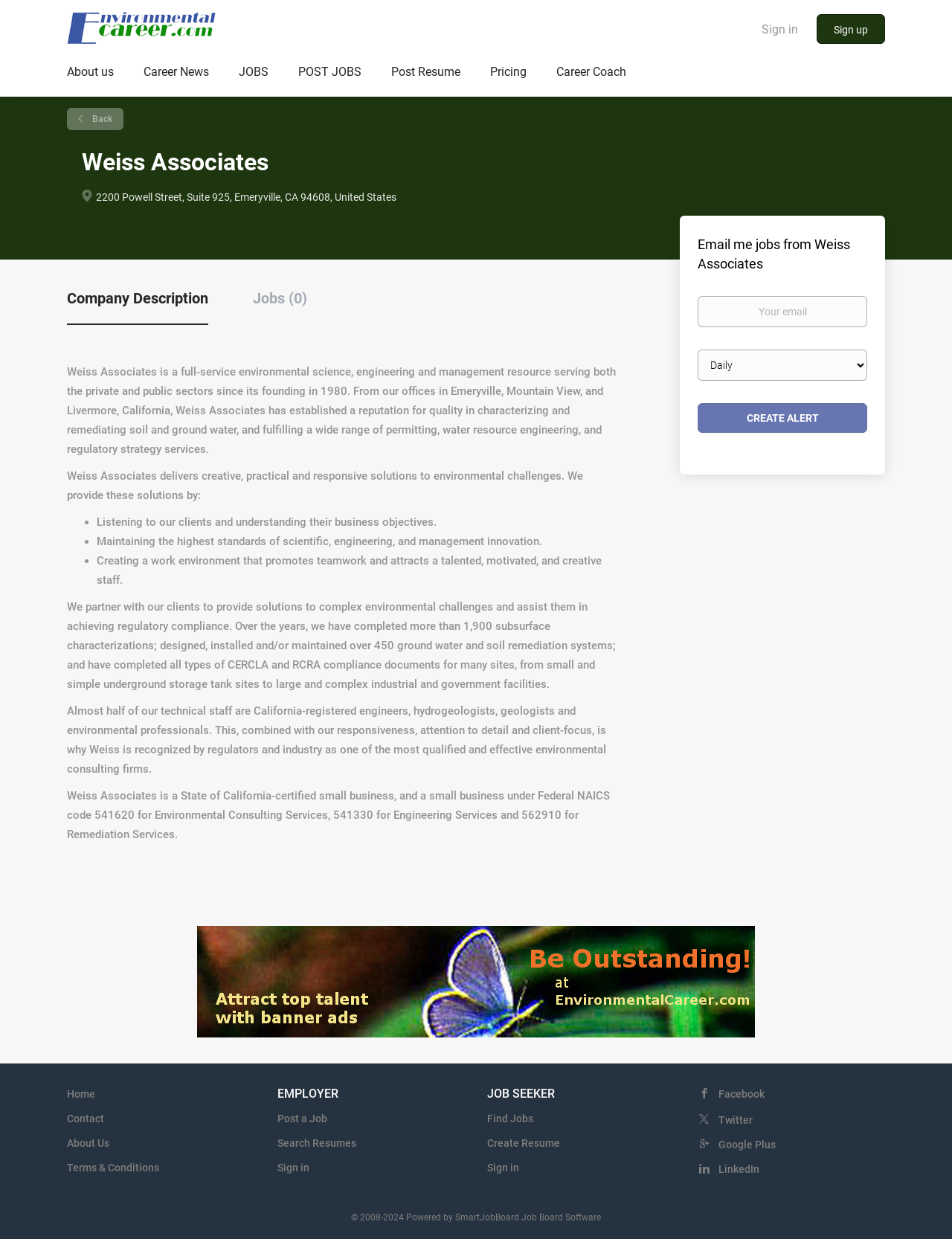Find the coordinates for the bounding box of the element with this description: "SmartJobBoard Job Board Software".

[0.478, 0.978, 0.631, 0.987]